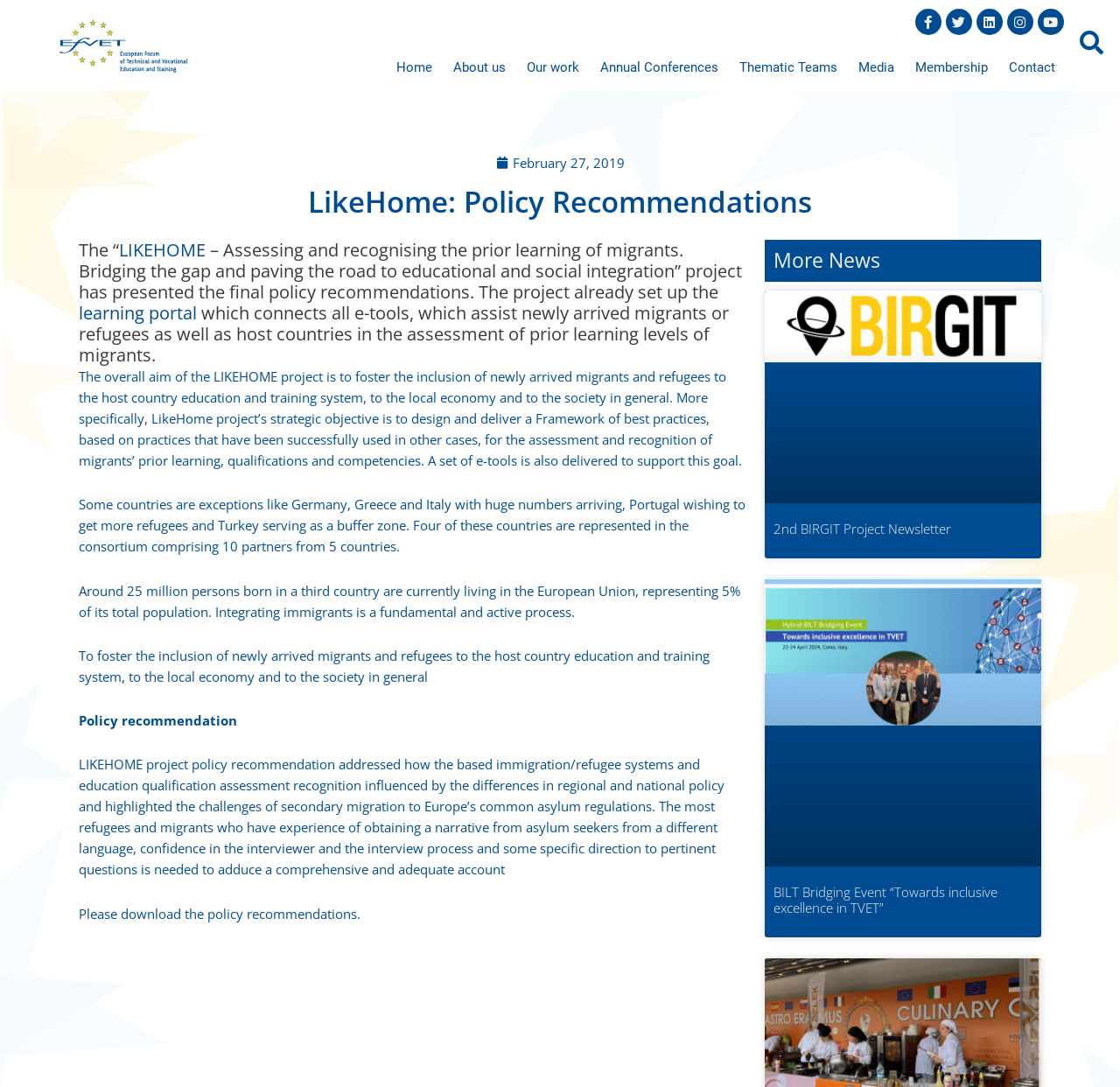Determine the bounding box coordinates of the section I need to click to execute the following instruction: "Go to Home page". Provide the coordinates as four float numbers between 0 and 1, i.e., [left, top, right, bottom].

[0.35, 0.044, 0.39, 0.08]